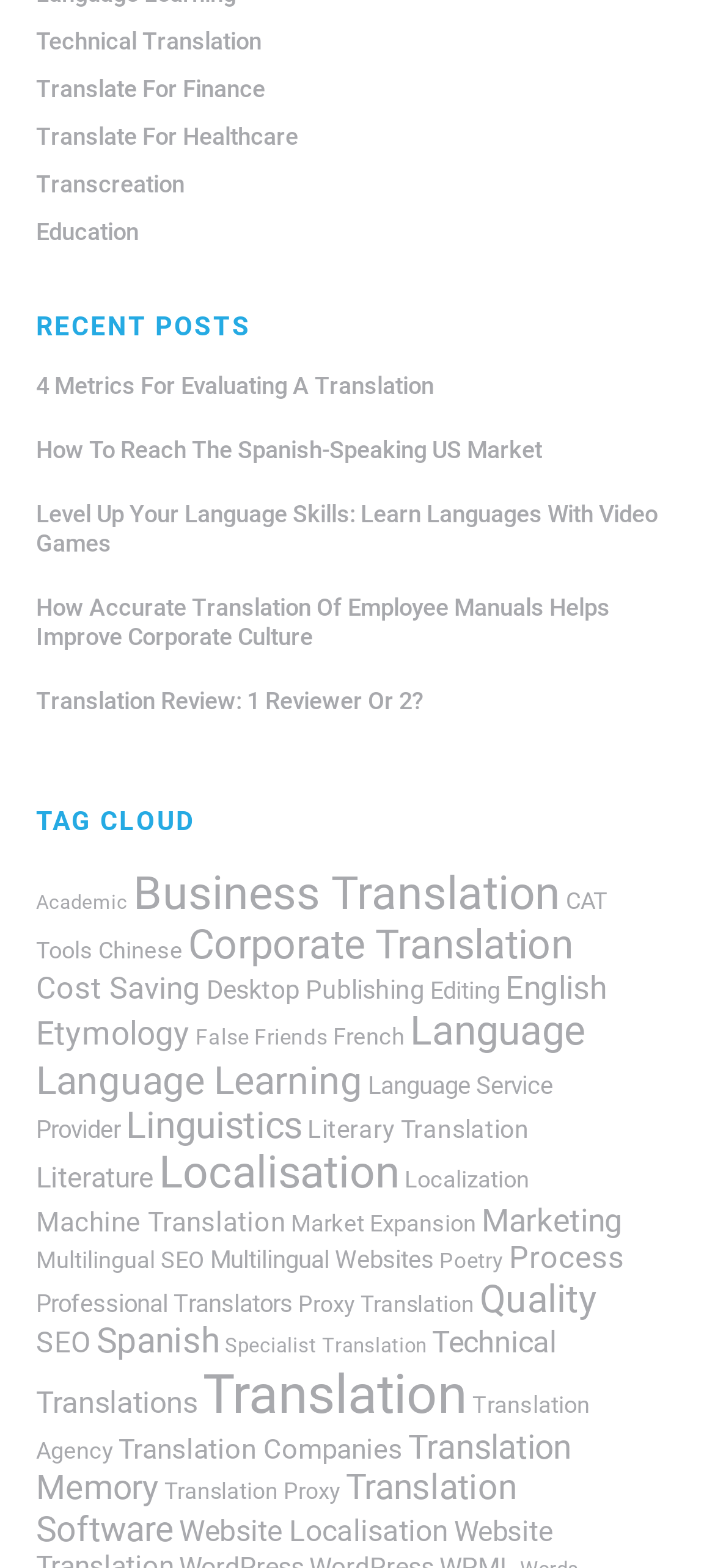How many links are under 'TAG CLOUD'? Analyze the screenshot and reply with just one word or a short phrase.

45